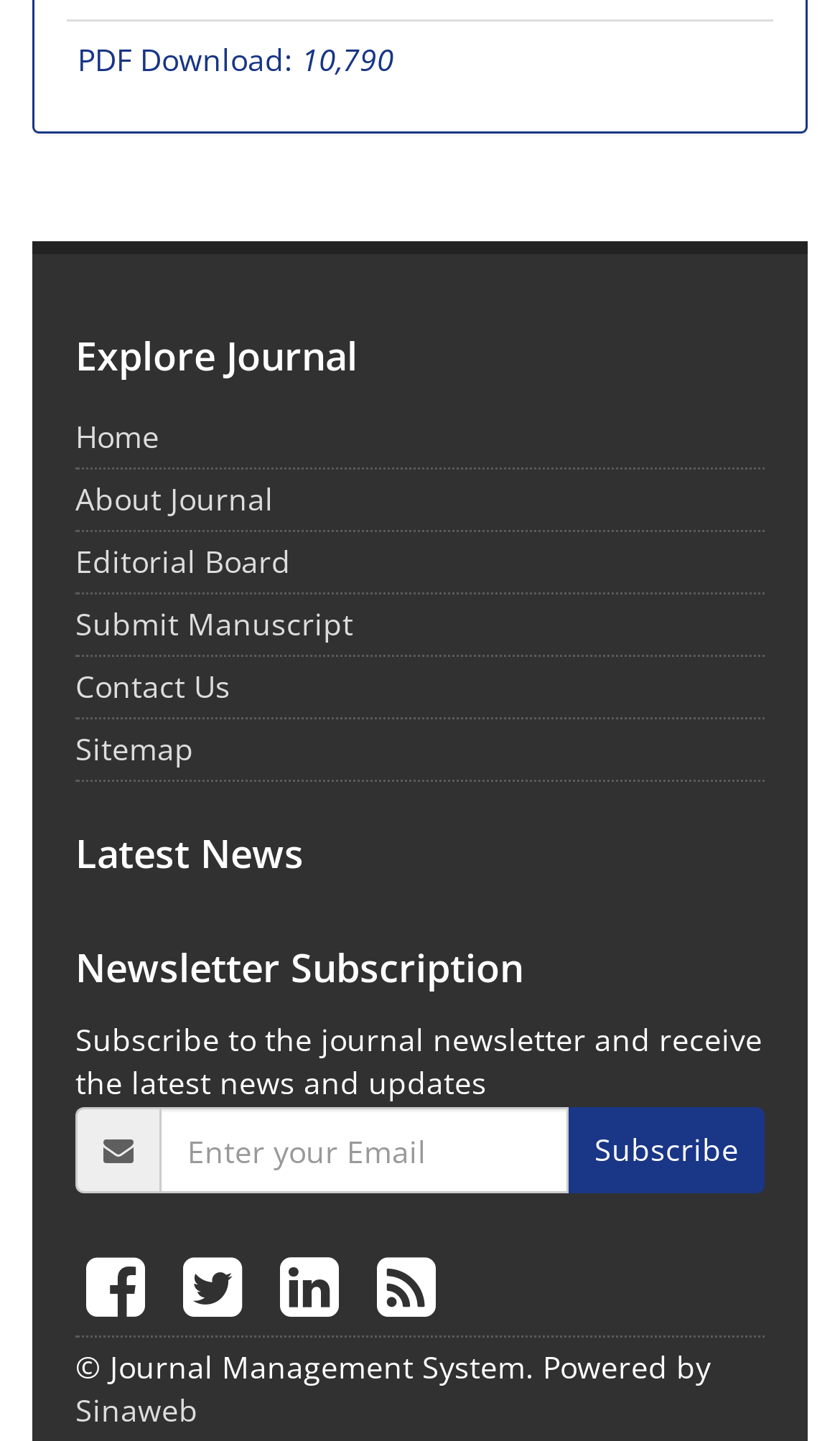What is the purpose of the 'Submit Manuscript' link?
Give a single word or phrase answer based on the content of the image.

To submit a manuscript